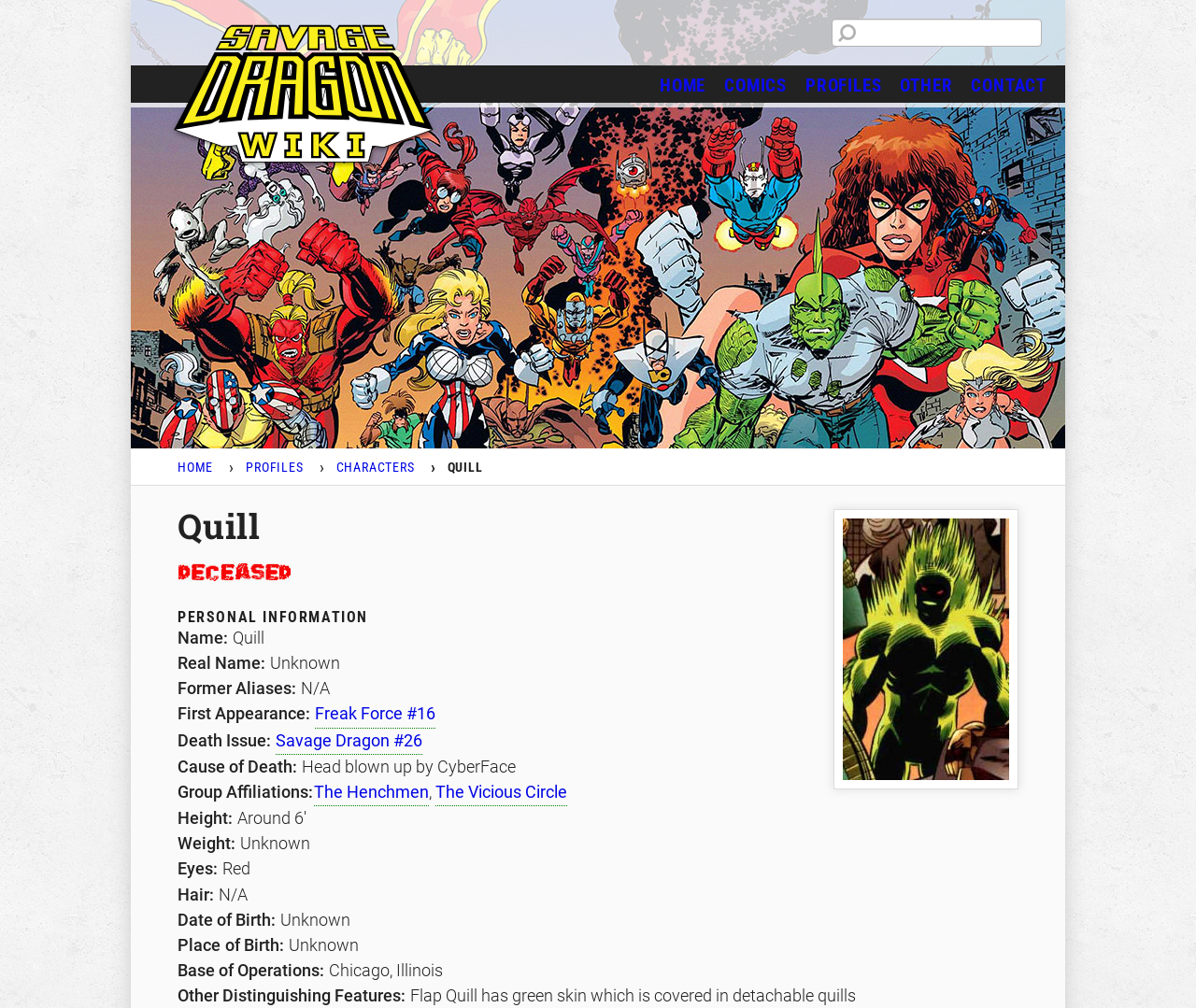Explain the webpage in detail.

This webpage is about Quill, a character from the Savage Dragon comic series. At the top of the page, there is a large image taking up most of the width, with a navigation menu consisting of six links: HOME, COMICS, PROFILES, OTHER, and CONTACT. Below the navigation menu, there is a search bar with a textbox.

On the left side of the page, there is a smaller image of the Savage Dragon logo, and below it, a heading "Quill" with an image of Quill and a deceased icon. The main content of the page is organized into sections, with headings and static text describing Quill's personal information, including name, real name, former aliases, first appearance, death issue, cause of death, and group affiliations.

The page also lists Quill's physical characteristics, such as height, weight, eyes, hair, date of birth, place of birth, base of operations, and other distinguishing features. The text is organized in a clear and concise manner, with each section separated by a small gap. There are no other images on the page besides the ones mentioned above.